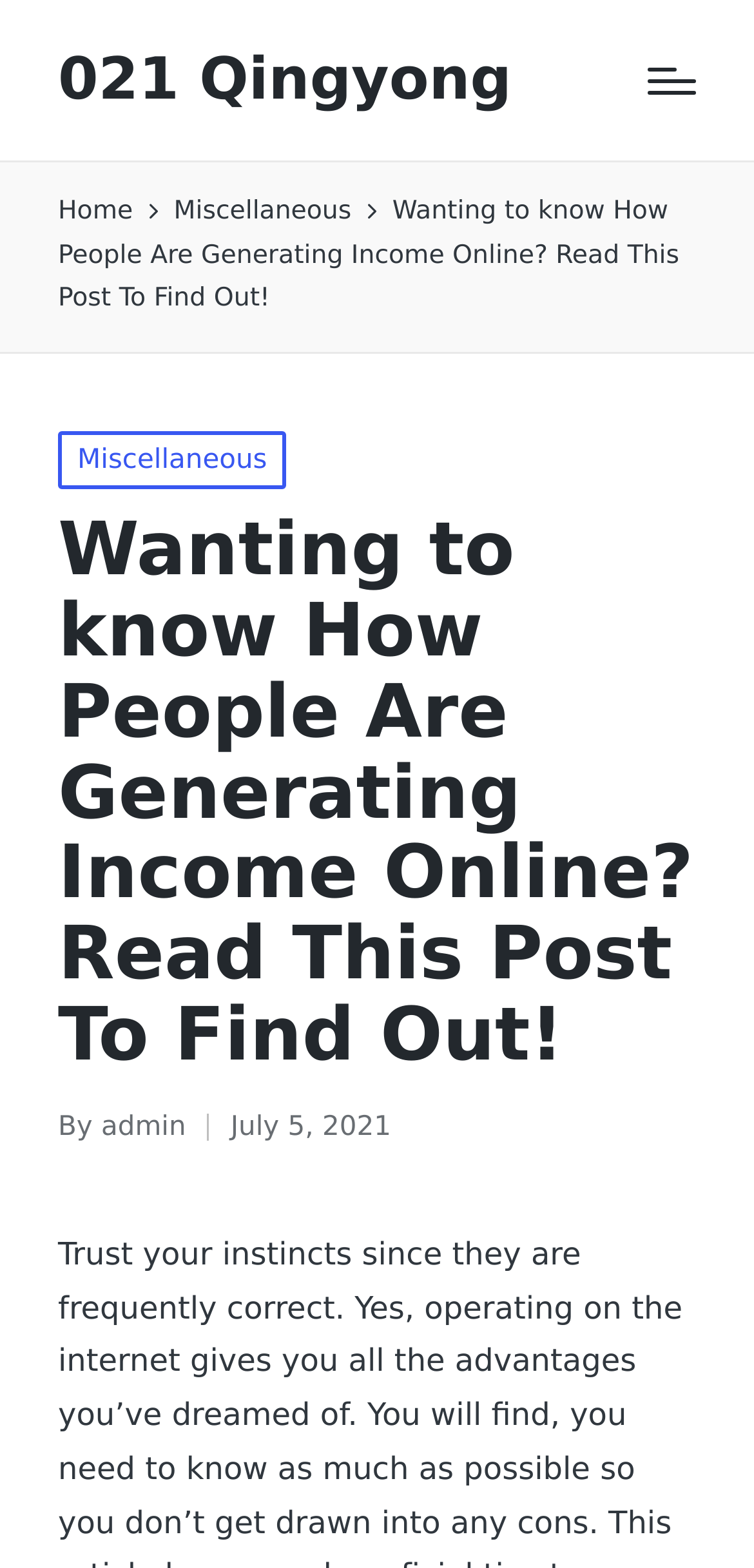Using the details from the image, please elaborate on the following question: What is the category of the current post?

I determined the category by looking at the breadcrumbs navigation section, where I found the link 'Miscellaneous' which is the category of the current post.